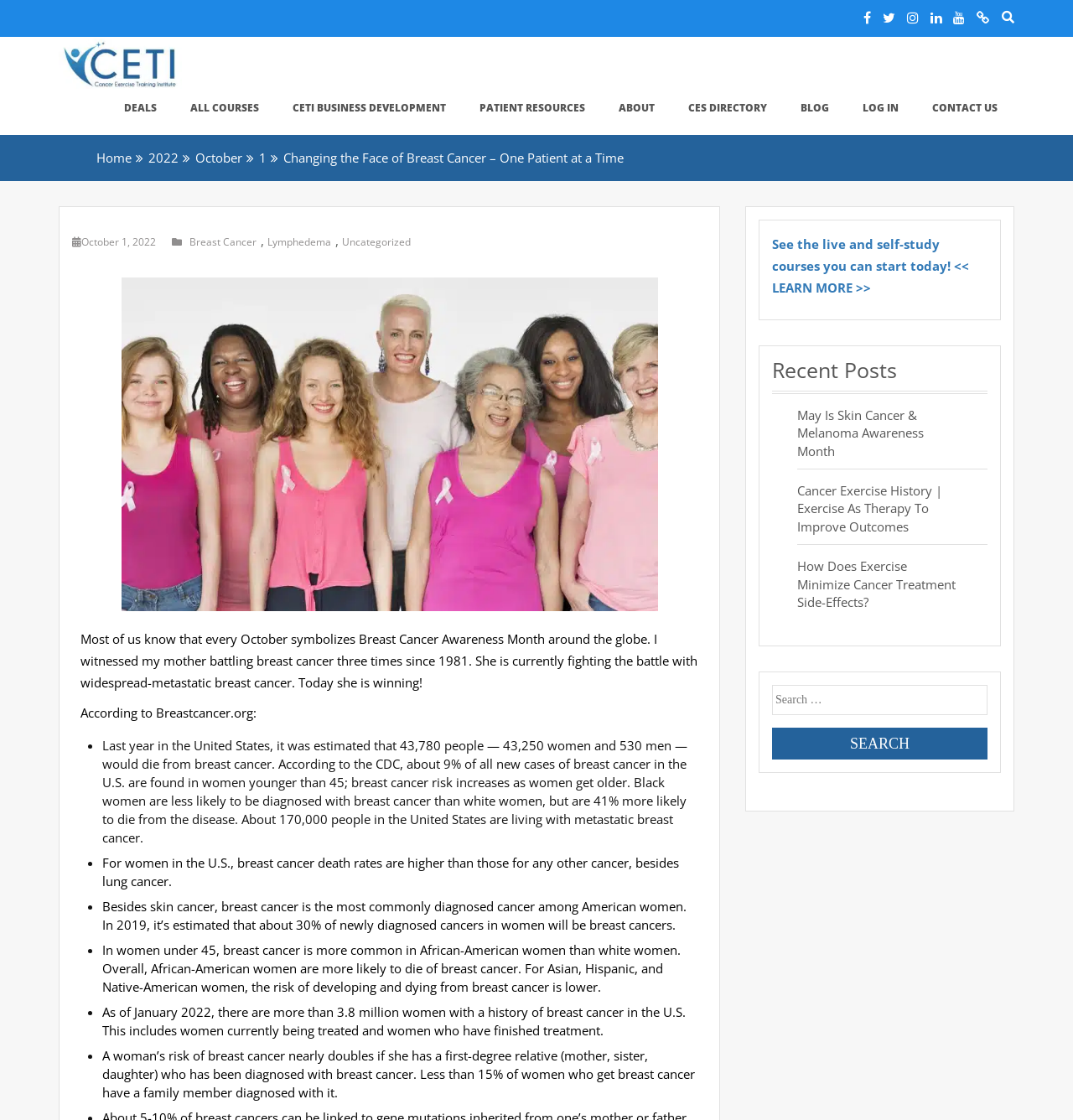Find the bounding box coordinates of the clickable area required to complete the following action: "Listen to the pronunciation of 'Loud' in English".

None